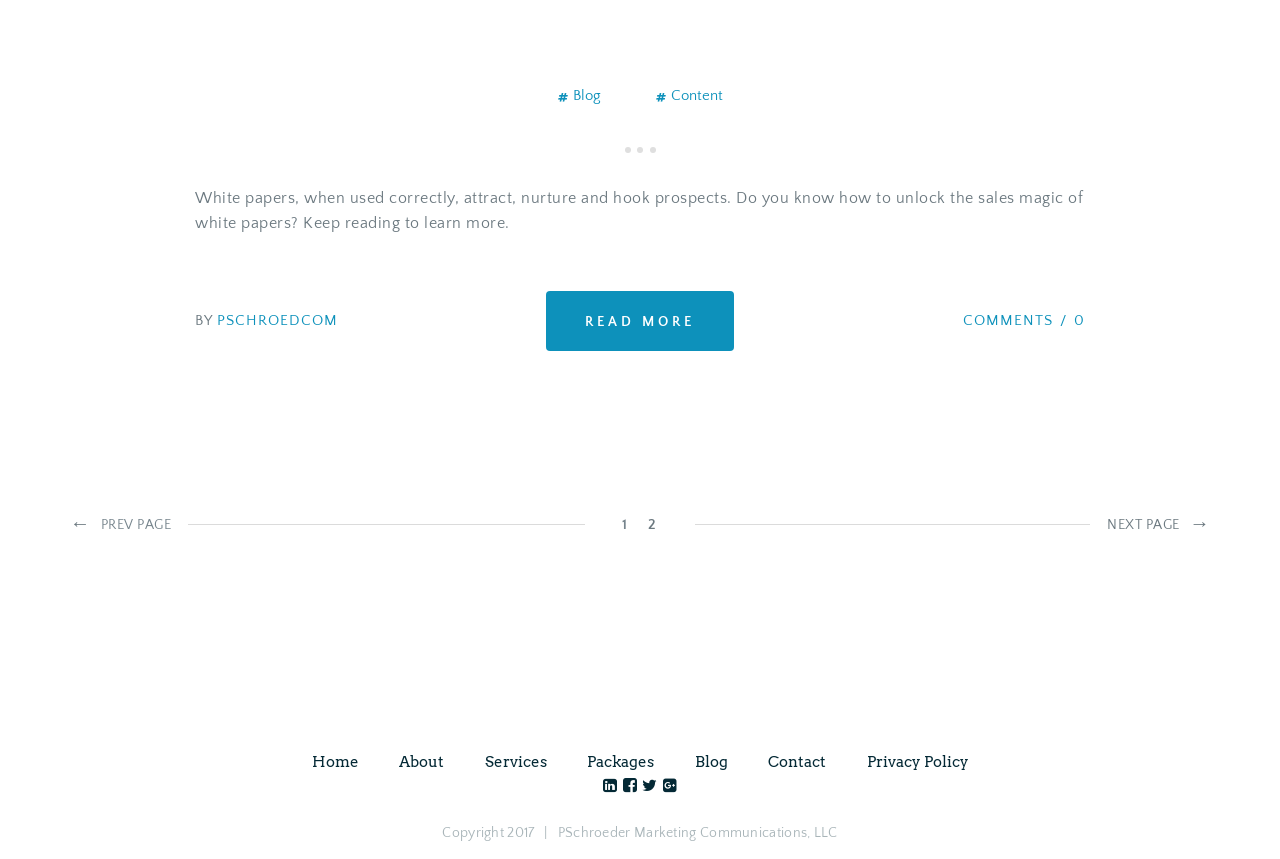How many comments does the current article have?
Answer the question with as much detail as you can, using the image as a reference.

The number of comments can be found by looking at the link element with ID 340, which says 'COMMENTS / 0'. This indicates that the current article has zero comments.